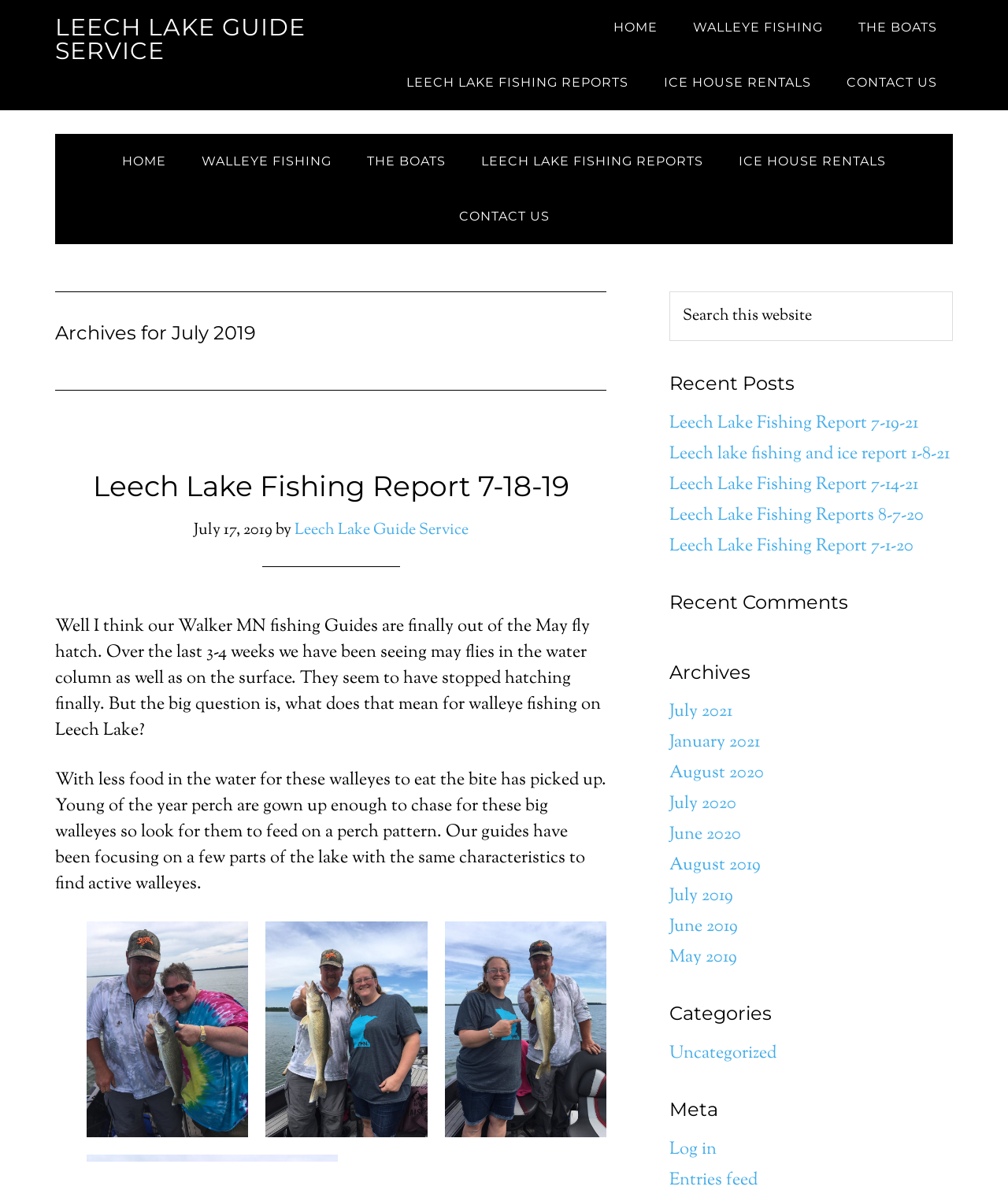Articulate a complete and detailed caption of the webpage elements.

The webpage is about Leech Lake Guide Service, a fishing guide service based in Walker, MN. At the top of the page, there is a navigation menu with links to "HOME", "WALLEYE FISHING", "THE BOATS", "LEECH LAKE FISHING REPORTS", "ICE HOUSE RENTALS", and "CONTACT US". Below the navigation menu, there is a heading "Archives for July 2019" followed by a fishing report titled "Leech Lake Fishing Report 7-18-19". The report discusses the end of the May fly hatch and its impact on walleye fishing on Leech Lake. The report is accompanied by three figures, likely images.

On the right side of the page, there is a search box with a "Search" button. Below the search box, there are headings for "Recent Posts", "Recent Comments", "Archives", and "Categories". Under "Recent Posts", there are links to several fishing reports from different dates. Under "Archives", there are links to different months and years, including July 2019, January 2021, and August 2020. Under "Categories", there is a link to "Uncategorized". Finally, under "Meta", there is a link to "Log in".